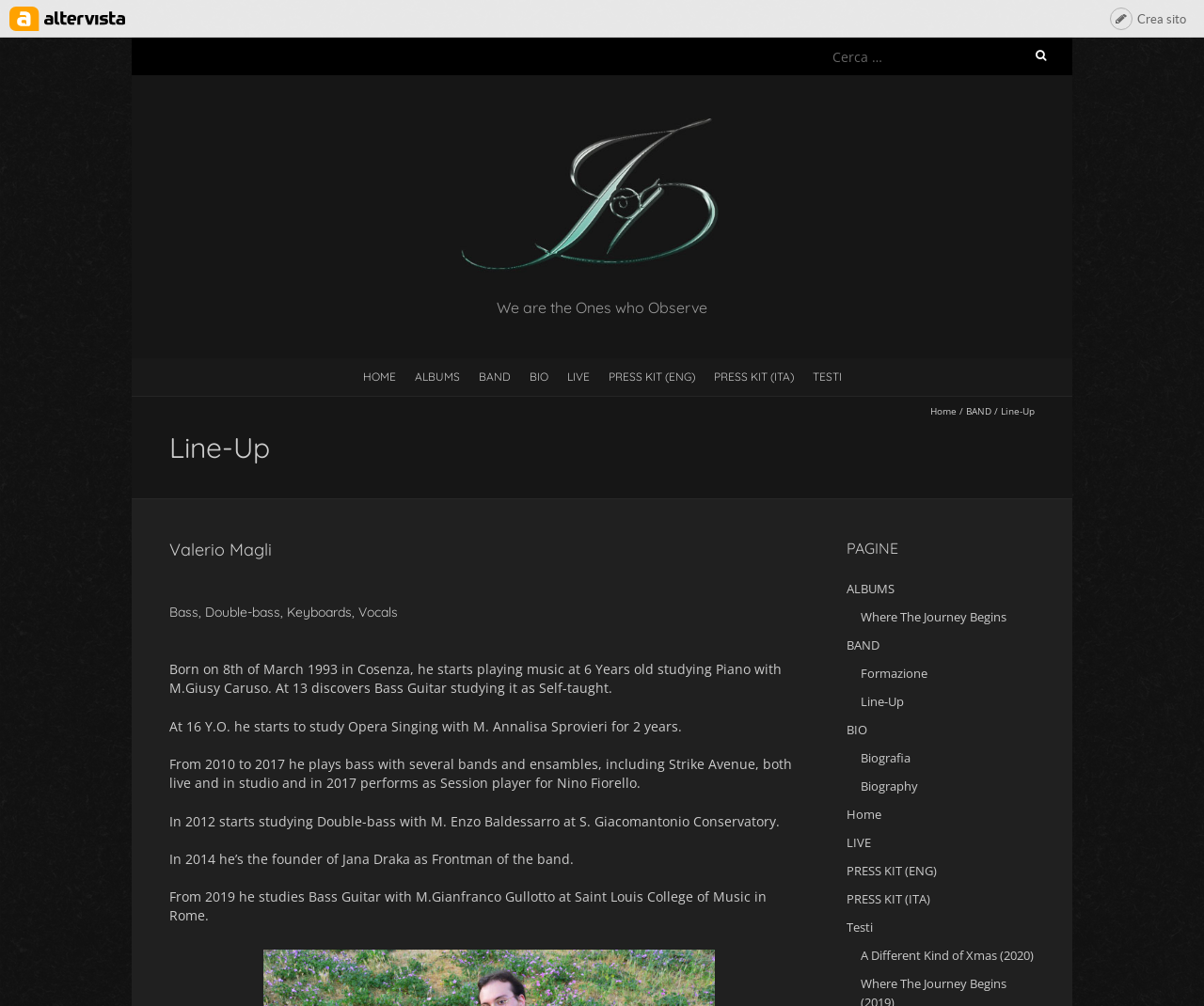Select the bounding box coordinates of the element I need to click to carry out the following instruction: "read biography".

[0.432, 0.356, 0.463, 0.391]